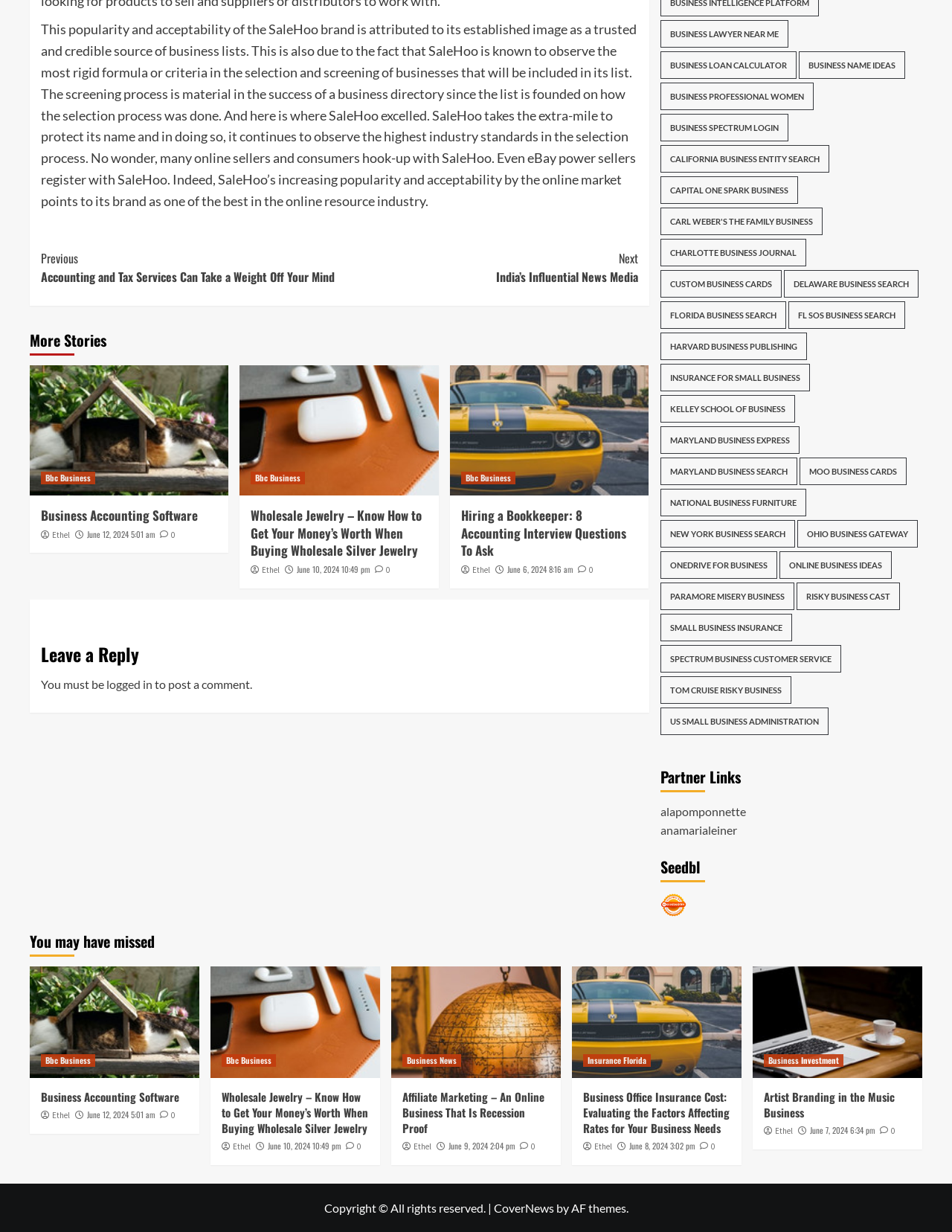Find the bounding box coordinates of the clickable region needed to perform the following instruction: "Read 'BEHIND THE BEAT: A LOOK INTO SAN ANTONIO’S DJ SERVICES SCENE'". The coordinates should be provided as four float numbers between 0 and 1, i.e., [left, top, right, bottom].

None